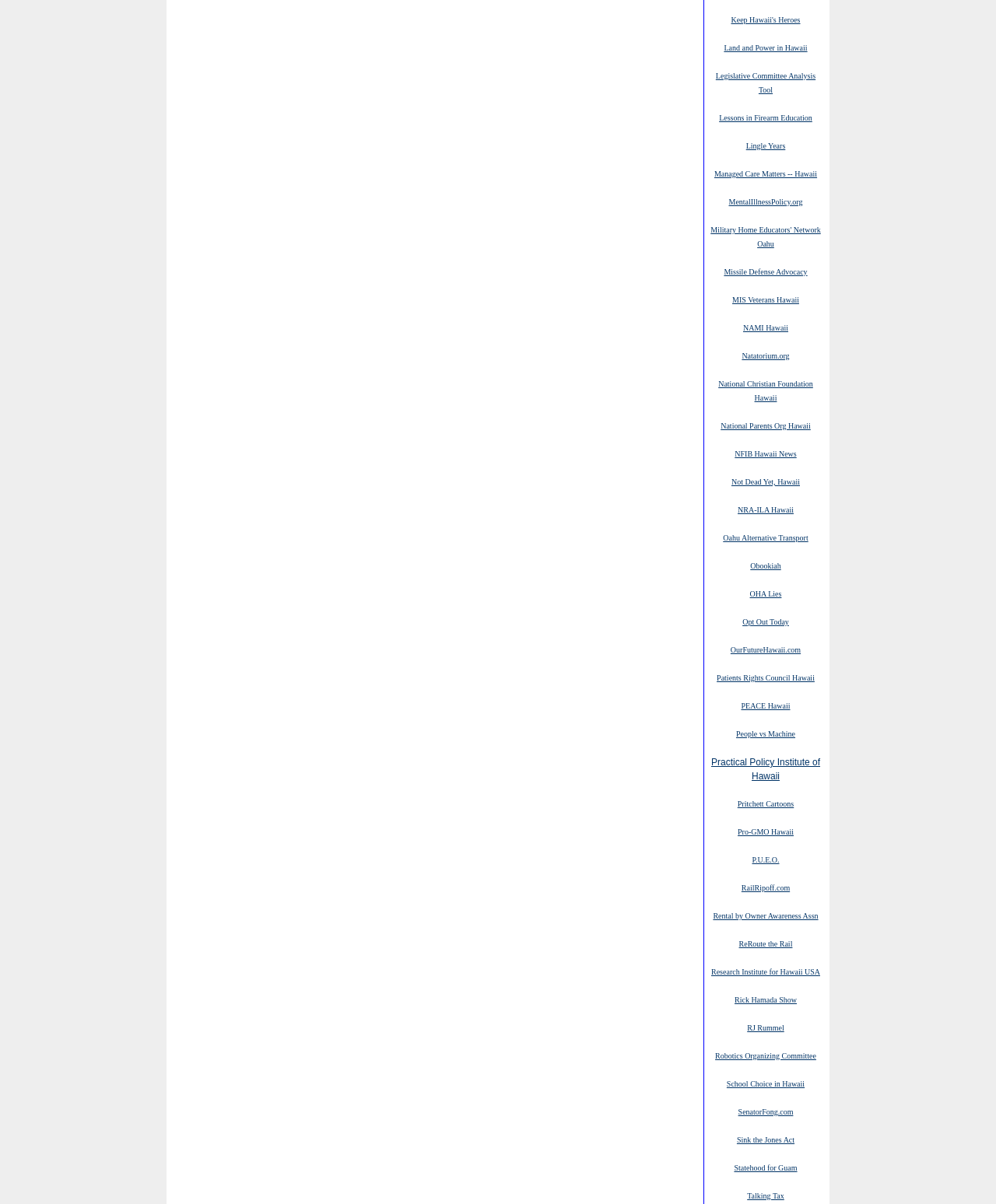Indicate the bounding box coordinates of the element that must be clicked to execute the instruction: "Explore Legislative Committee Analysis Tool". The coordinates should be given as four float numbers between 0 and 1, i.e., [left, top, right, bottom].

[0.719, 0.058, 0.819, 0.079]